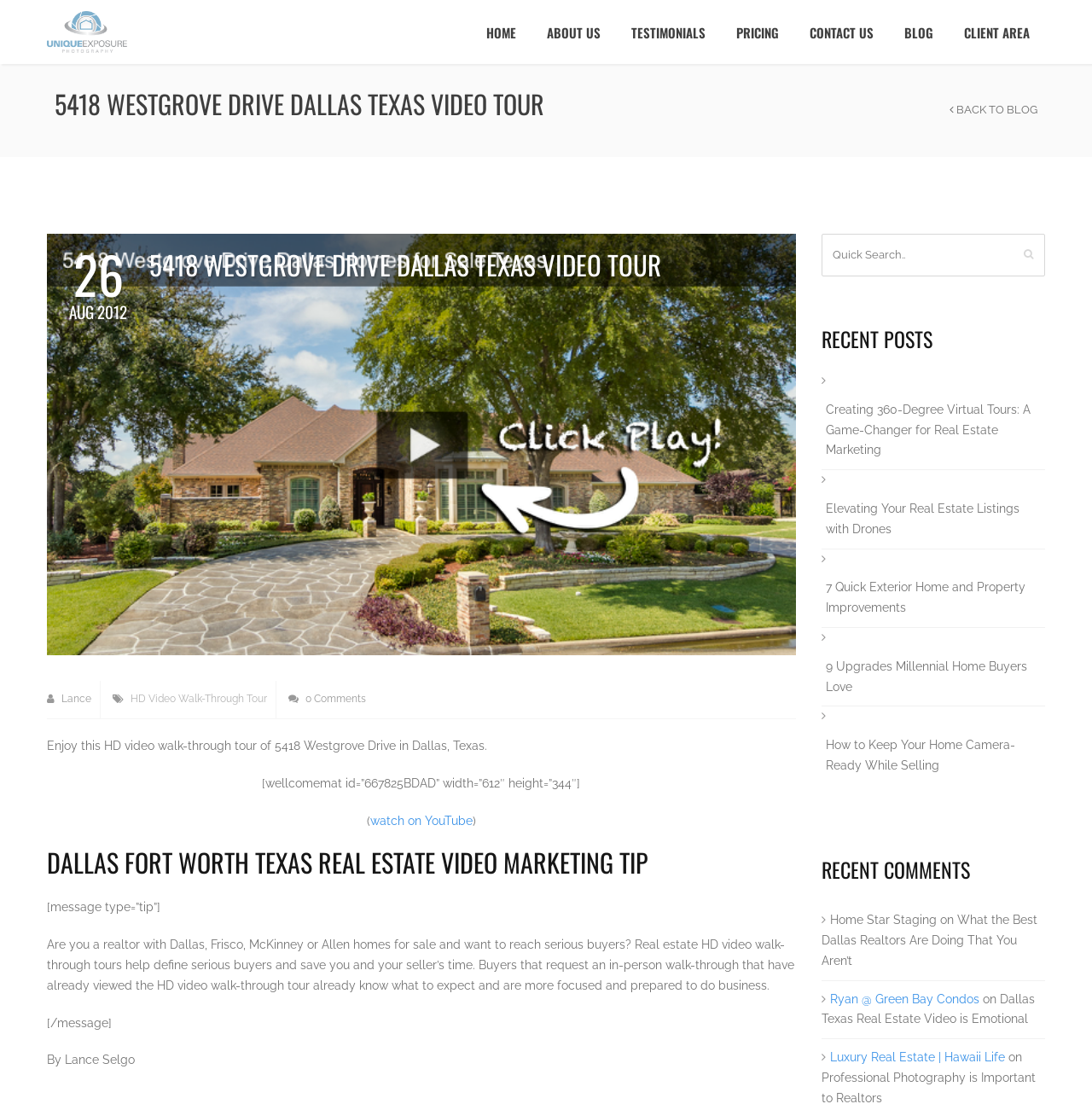Who is the author of the blog post?
Give a one-word or short-phrase answer derived from the screenshot.

Lance Selgo